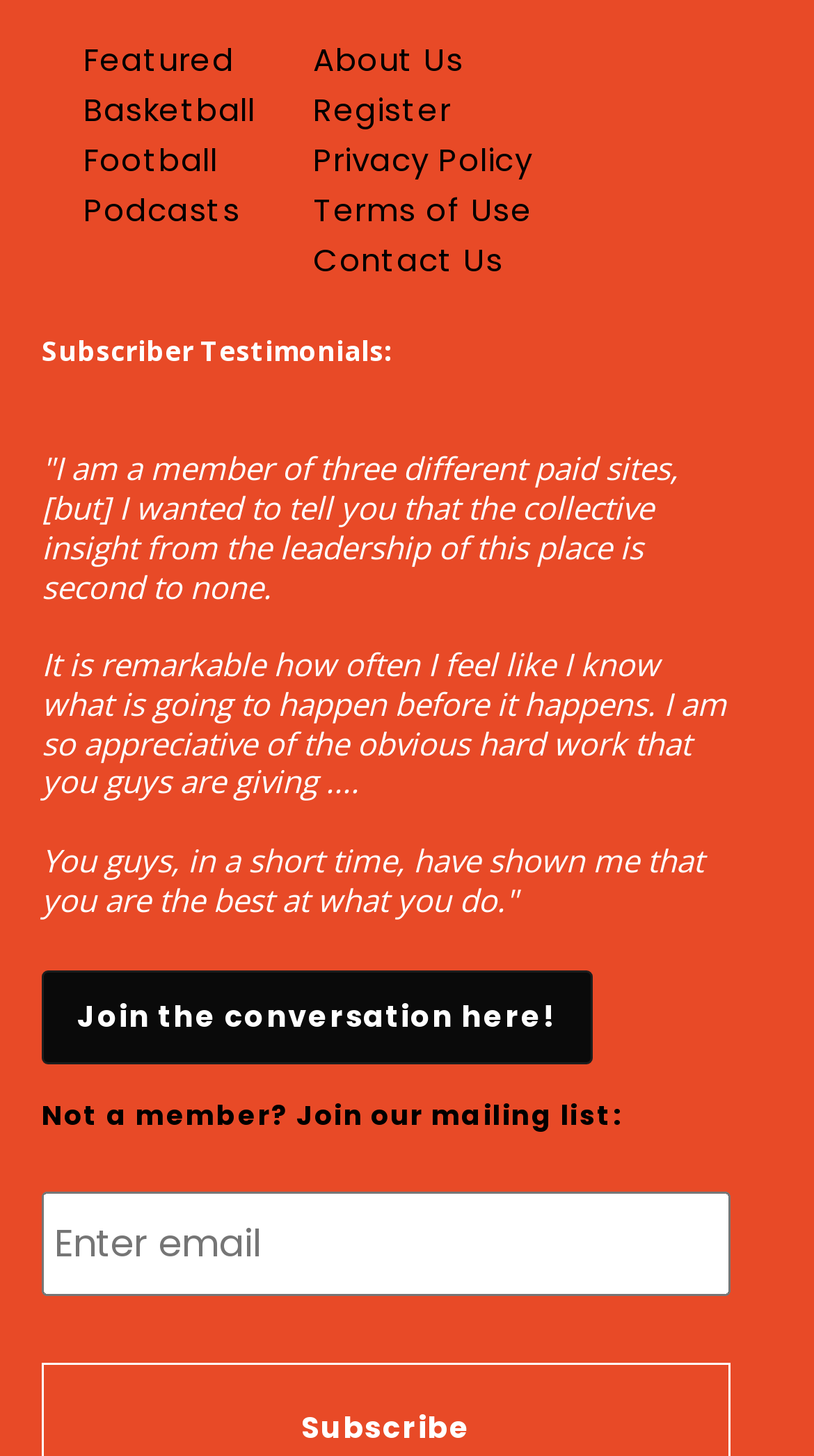How many links are there in the top left section?
Give a single word or phrase as your answer by examining the image.

4